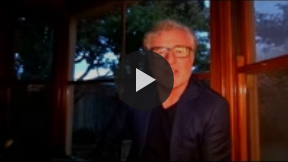Answer the question briefly using a single word or phrase: 
What is visible outside the window?

trees